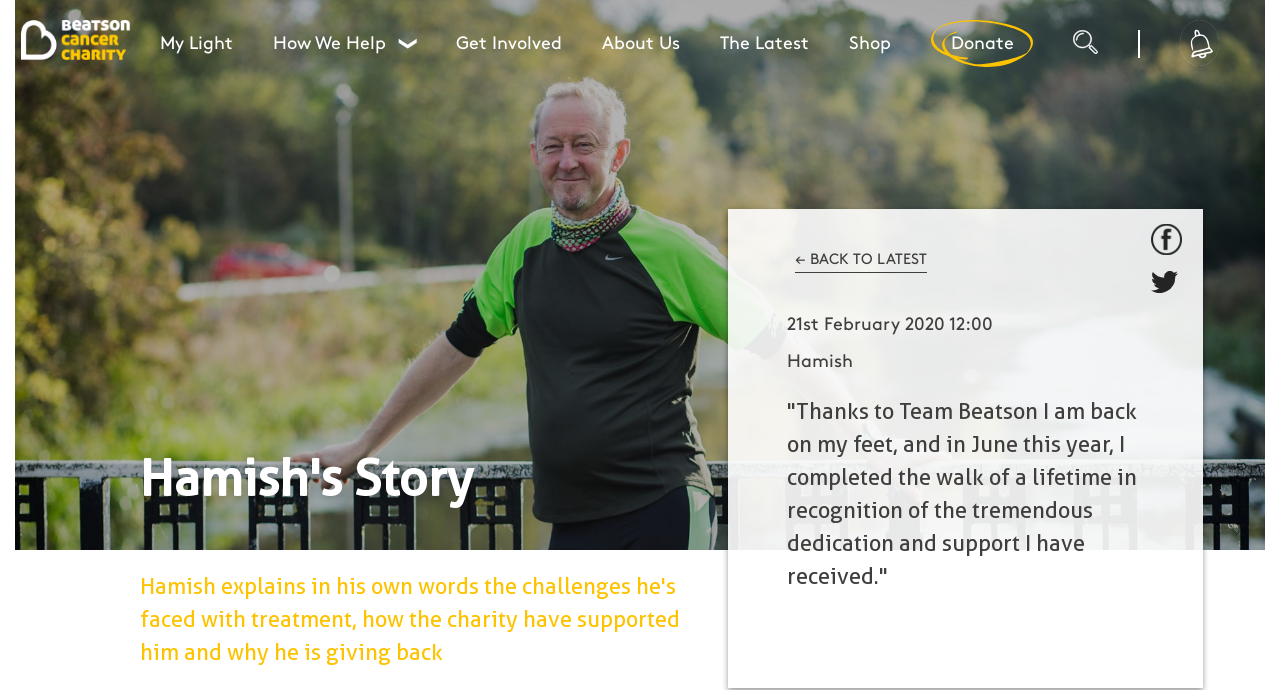Please identify the bounding box coordinates of the area that needs to be clicked to follow this instruction: "Go to 'Get Involved'".

[0.356, 0.029, 0.439, 0.116]